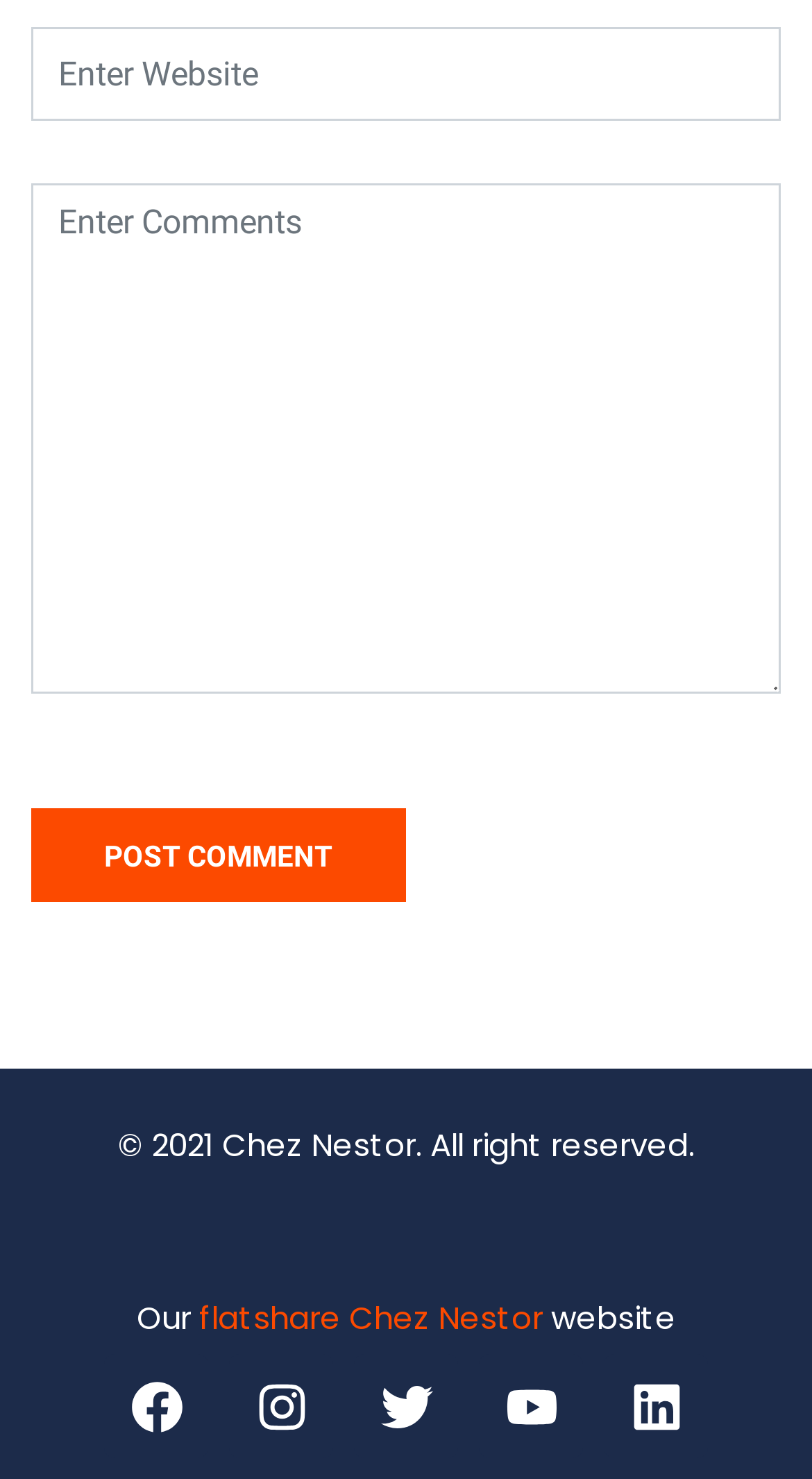Determine the bounding box coordinates of the clickable element necessary to fulfill the instruction: "Enter a website". Provide the coordinates as four float numbers within the 0 to 1 range, i.e., [left, top, right, bottom].

[0.038, 0.019, 0.962, 0.082]